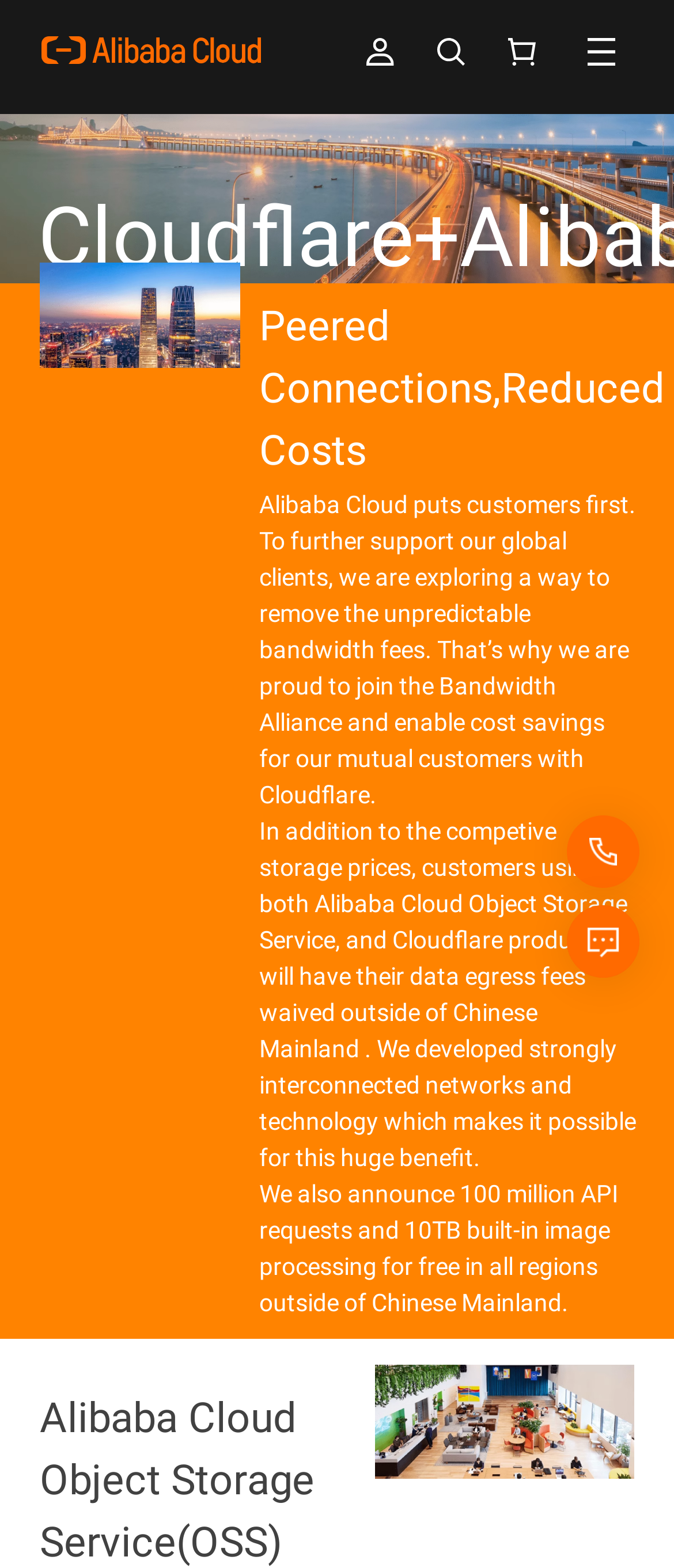Please provide a comprehensive answer to the question below using the information from the image: What is the tone of the webpage content?

The webpage content appears to be written in a professional and informative tone, with a focus on explaining the benefits and features of the partnership between Alibaba Cloud and Cloudflare, rather than being promotional or sales-oriented.